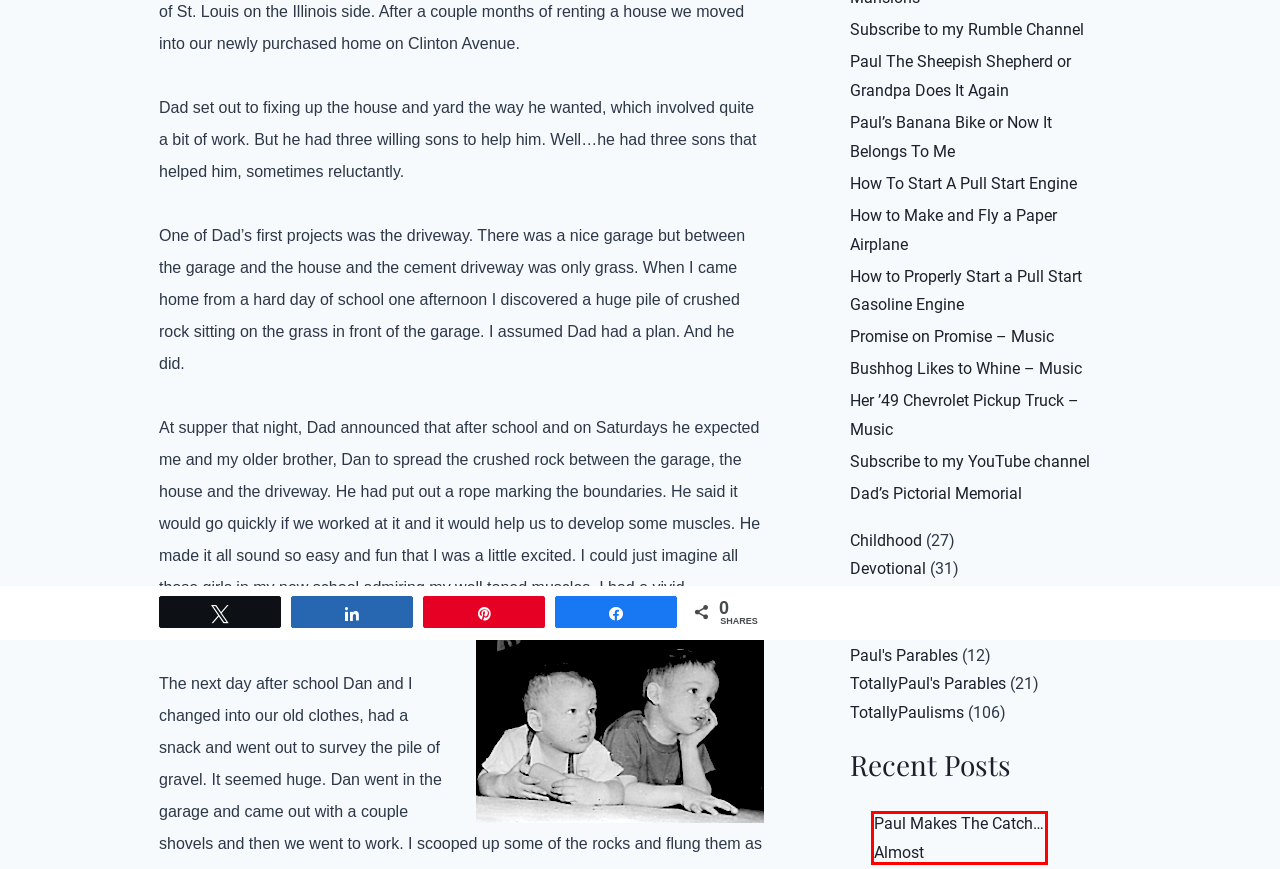Examine the screenshot of the webpage, which has a red bounding box around a UI element. Select the webpage description that best fits the new webpage after the element inside the red bounding box is clicked. Here are the choices:
A. Paul Makes The Catch…Almost – TotallyPaul
B. gravel – TotallyPaul
C. Paul Turns Left – TotallyPaul
D. Totally Paul’s Parables – TotallyPaul
E. family memories – TotallyPaul
F. Brotherly – TotallyPaul
G. Paul’s Parables – TotallyPaul
H. TotallyPaul’s Parables – TotallyPaul

A